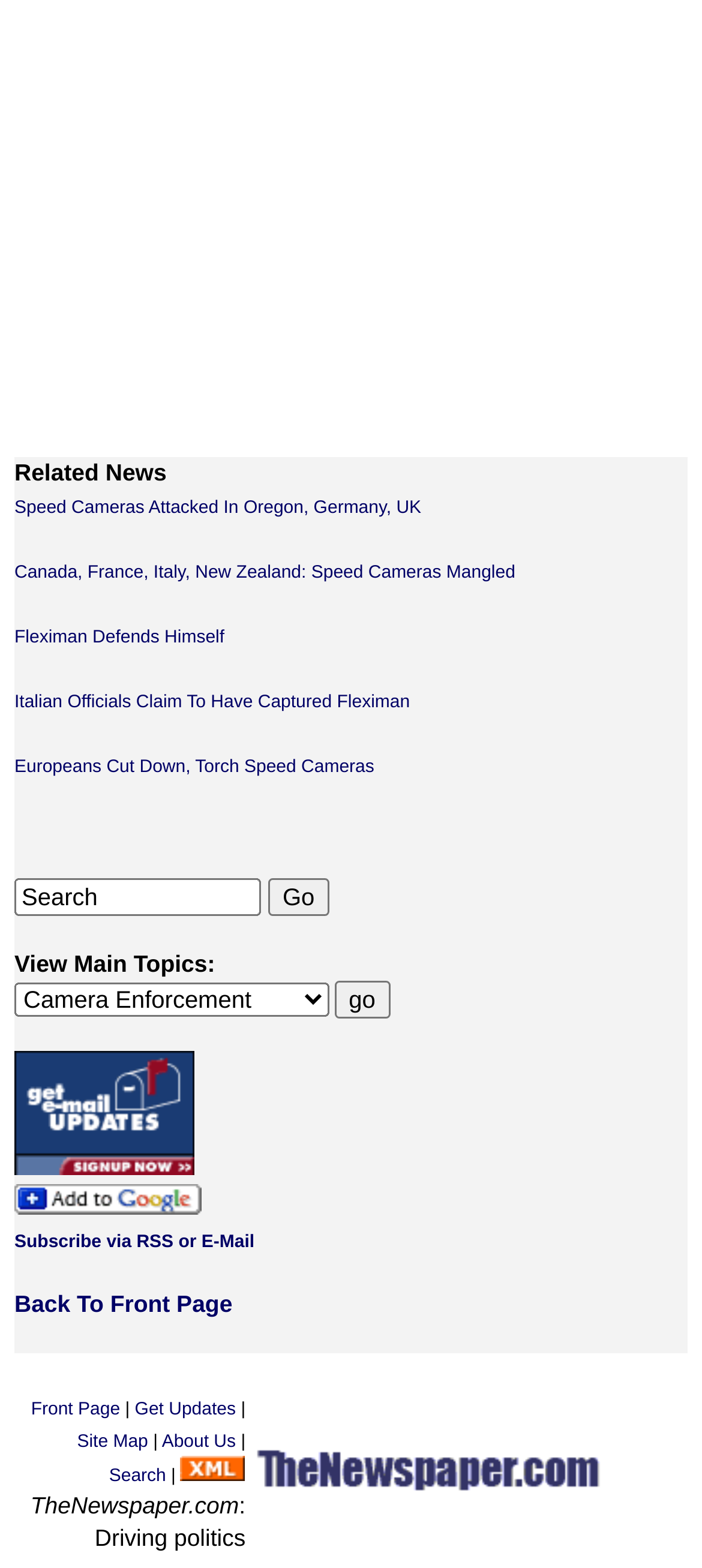Please locate the bounding box coordinates of the region I need to click to follow this instruction: "View main topics".

[0.021, 0.606, 0.306, 0.623]